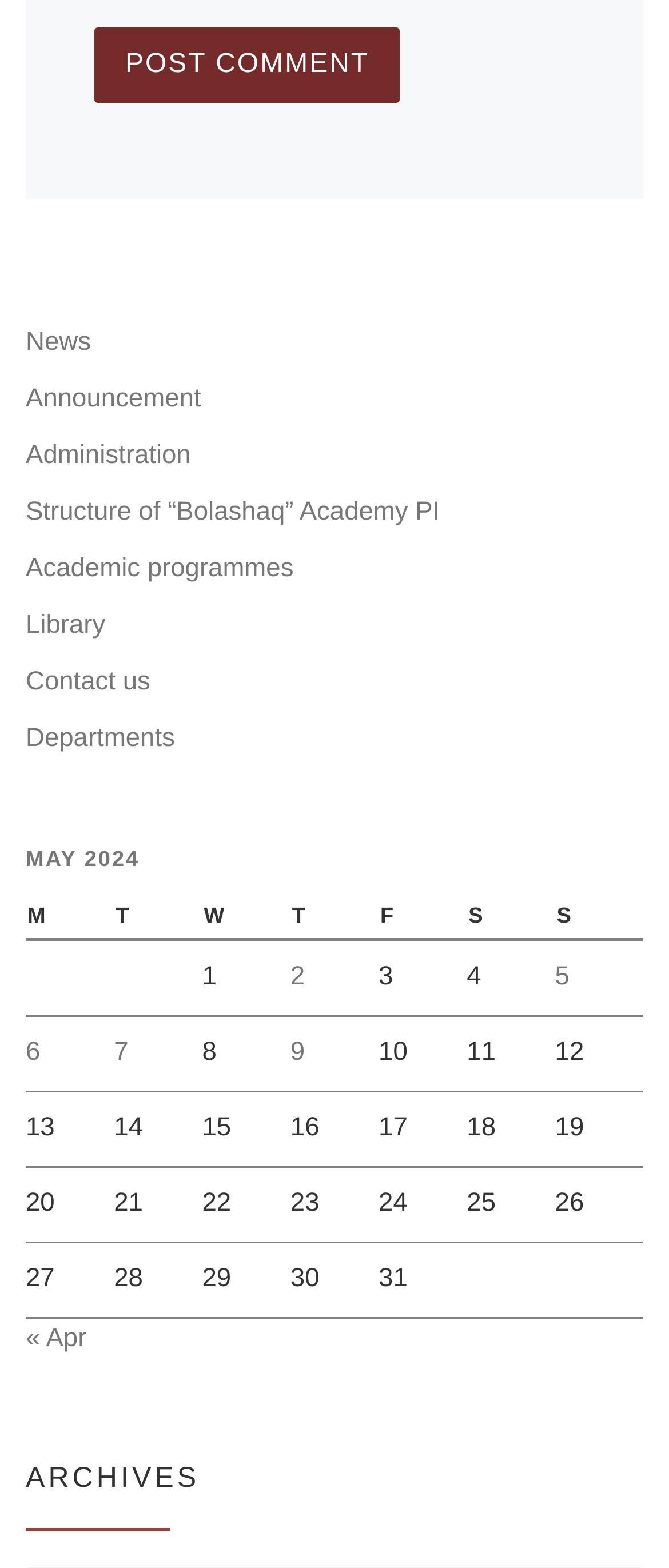Locate the bounding box coordinates of the clickable area needed to fulfill the instruction: "Go to previous month".

[0.038, 0.841, 0.129, 0.867]